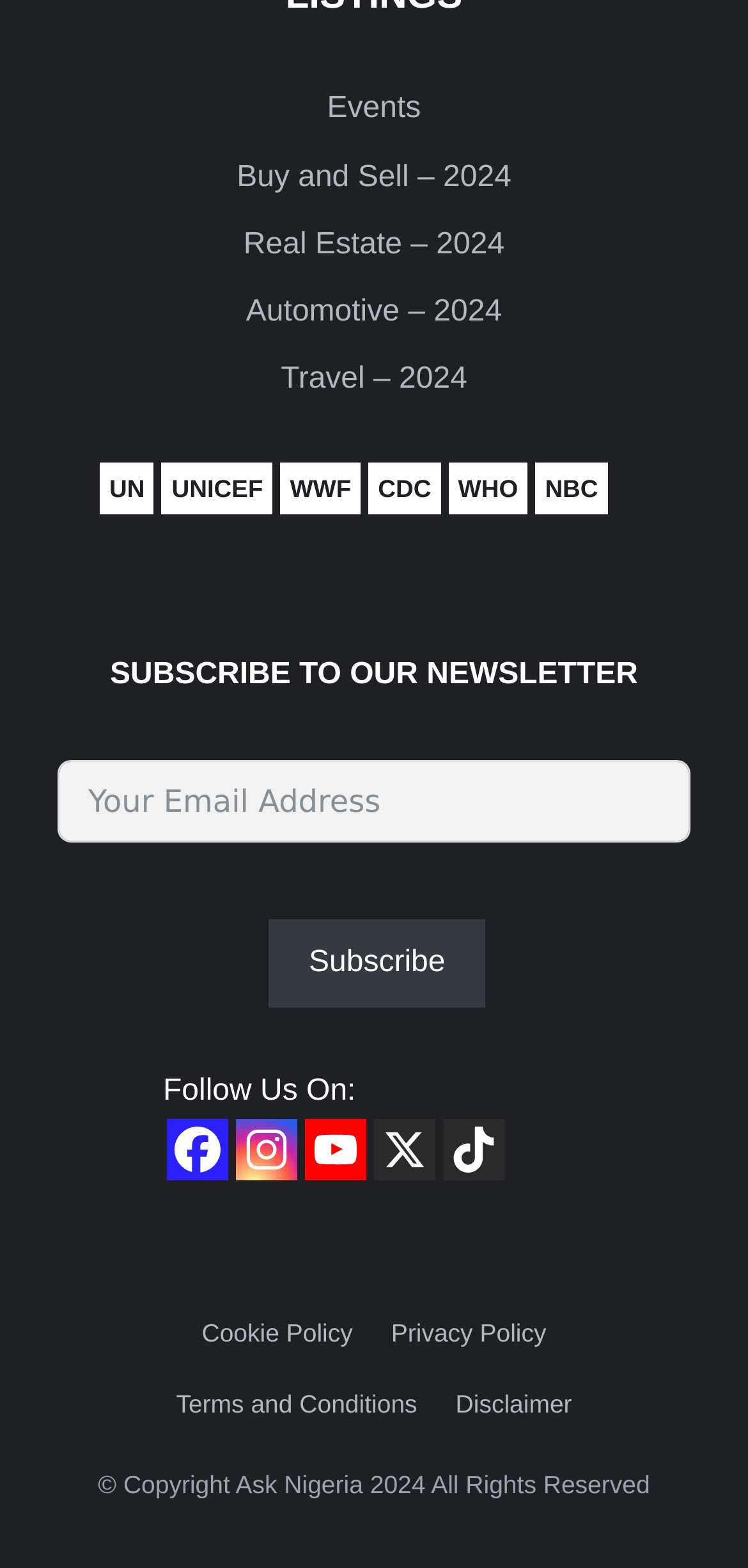Locate the bounding box coordinates of the clickable part needed for the task: "Read the Privacy Policy".

[0.523, 0.841, 0.73, 0.859]